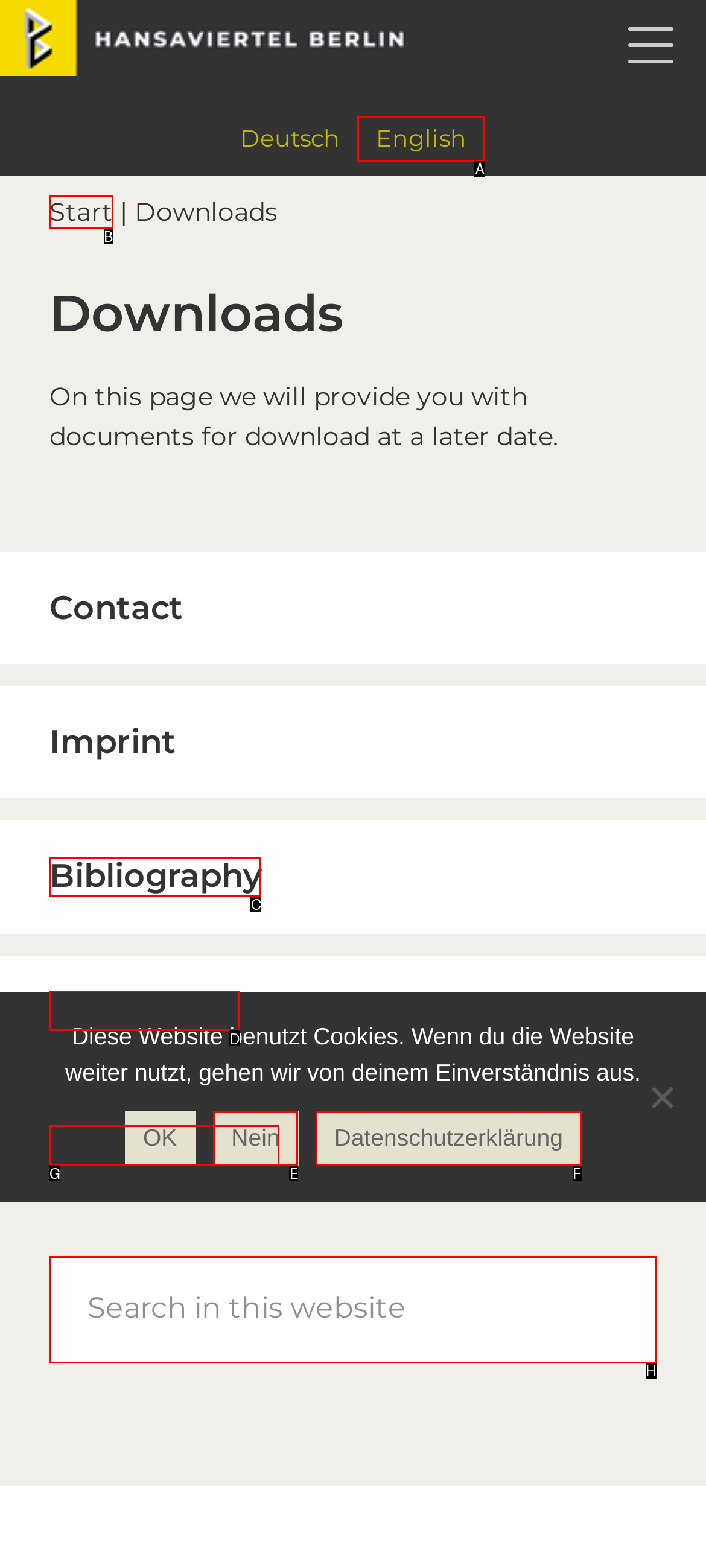Identify the correct UI element to click on to achieve the task: Click the 'Start' link. Provide the letter of the appropriate element directly from the available choices.

B